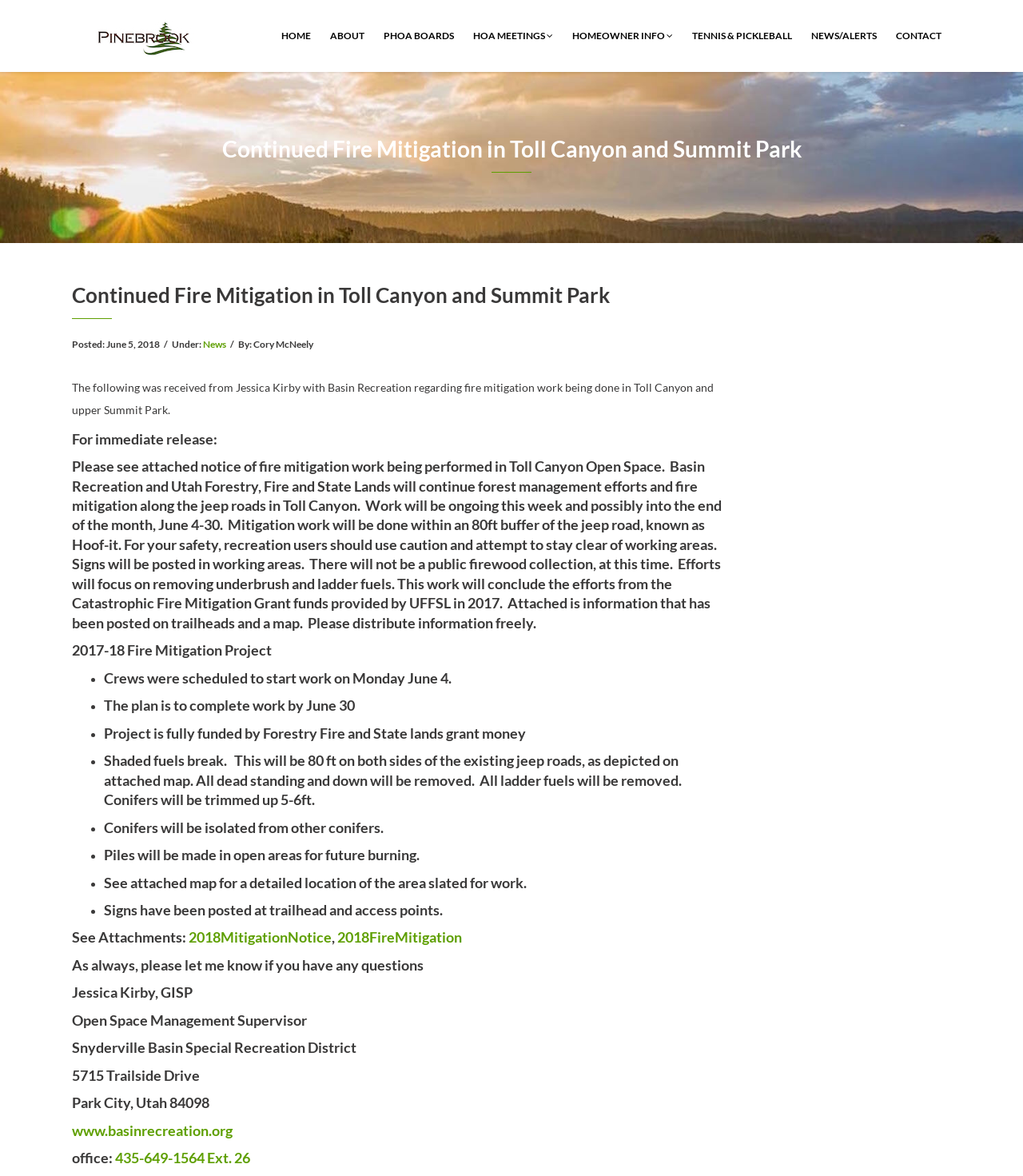Please answer the following question using a single word or phrase: How many feet will the shaded fuels break be on both sides of the jeep roads?

80 ft